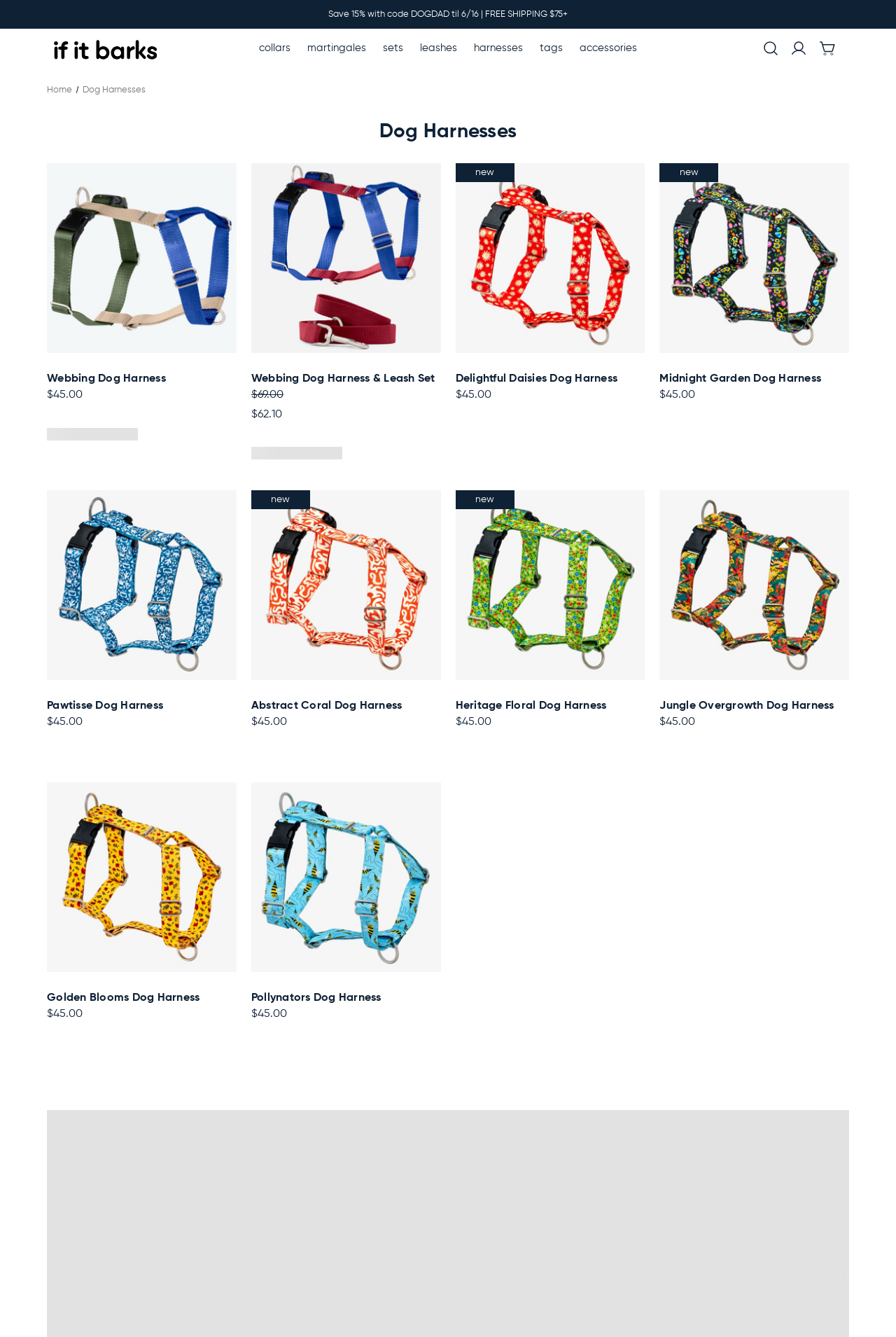What is the price of the Webbing Dog Harness?
Give a one-word or short-phrase answer derived from the screenshot.

$45.00